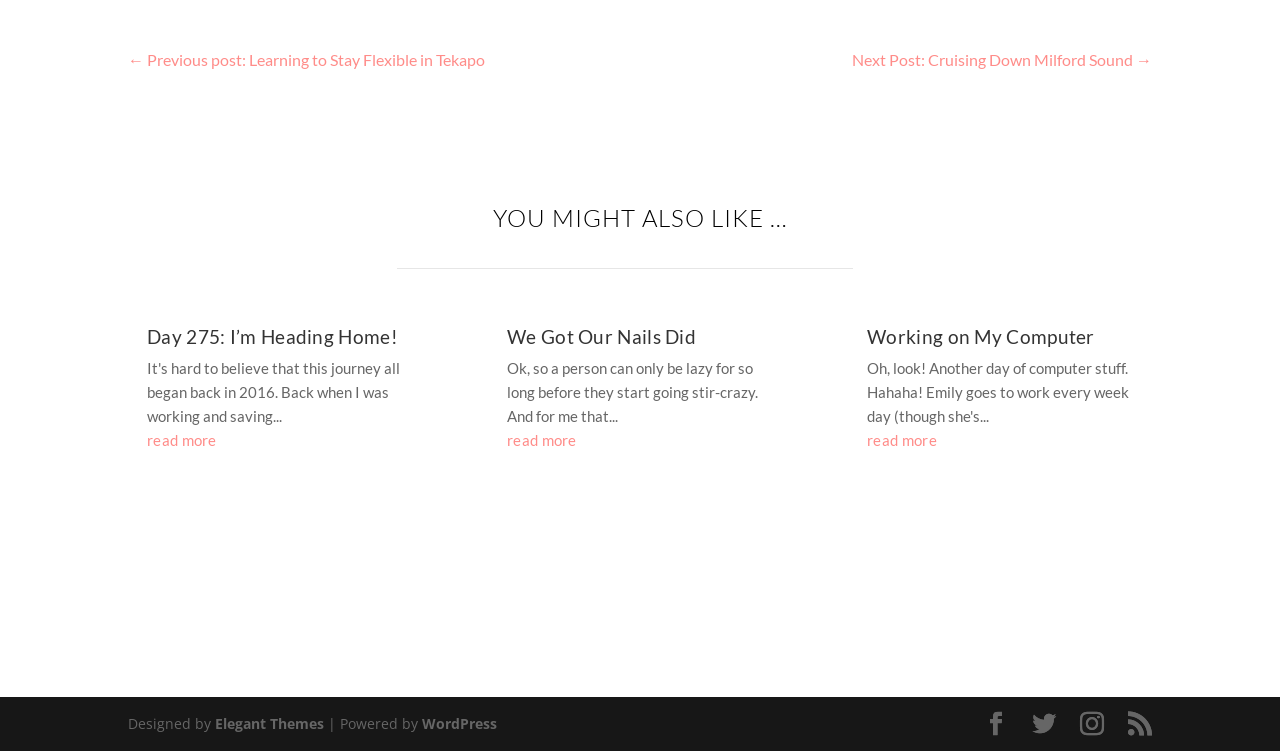Determine the bounding box coordinates of the region to click in order to accomplish the following instruction: "read more about Day 275: I’m Heading Home!". Provide the coordinates as four float numbers between 0 and 1, specifically [left, top, right, bottom].

[0.115, 0.573, 0.169, 0.597]